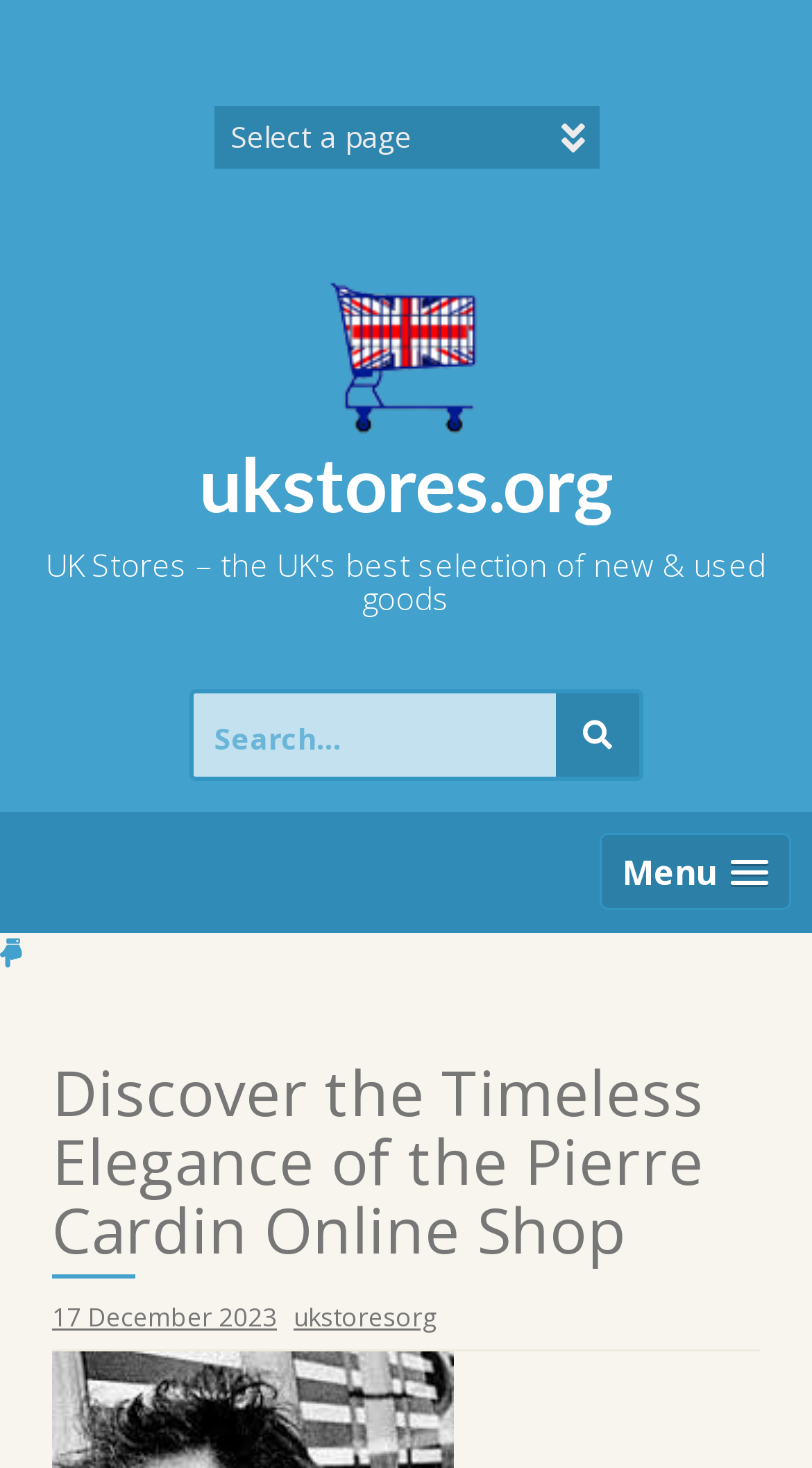What is the date mentioned on the webpage?
Please provide a detailed answer to the question.

I found the date mentioned in the link '17 December 2023' which is located in the header section of the webpage. This date may be related to a specific event or update on the online shop.